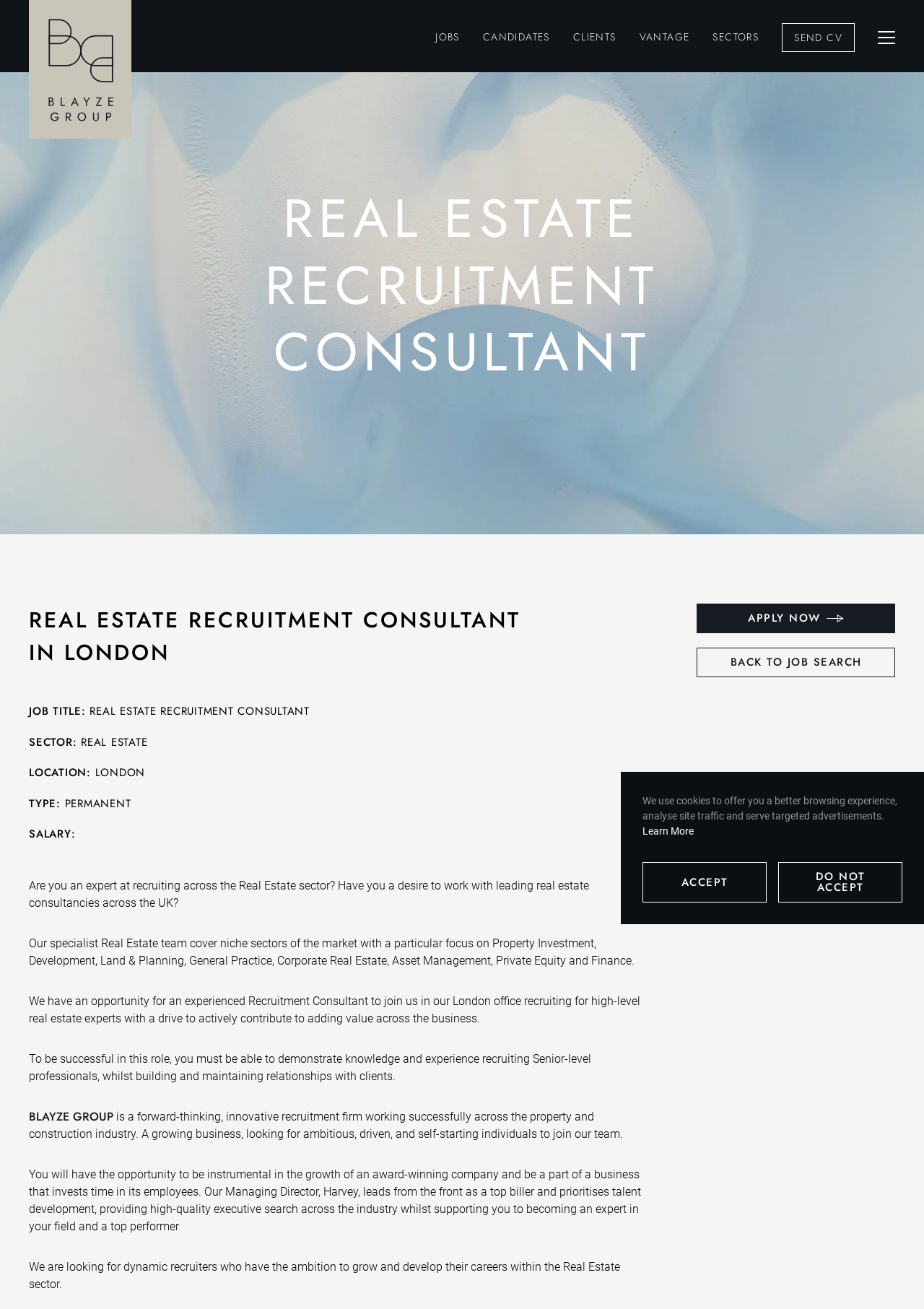Locate the bounding box coordinates of the clickable region to complete the following instruction: "Click the 'APPLY NOW' button."

[0.754, 0.461, 0.969, 0.484]